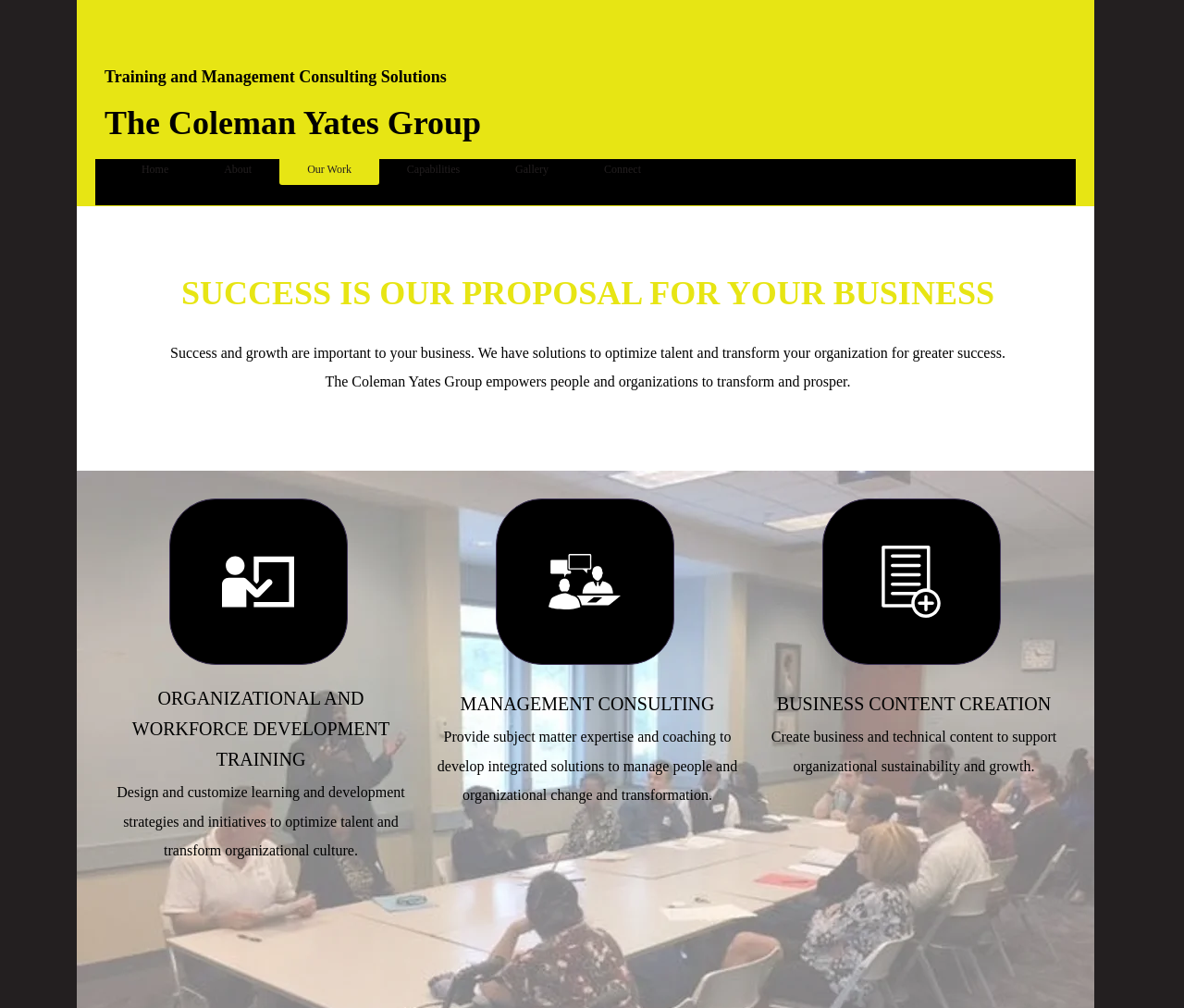Given the element description "Our Work" in the screenshot, predict the bounding box coordinates of that UI element.

[0.236, 0.152, 0.32, 0.183]